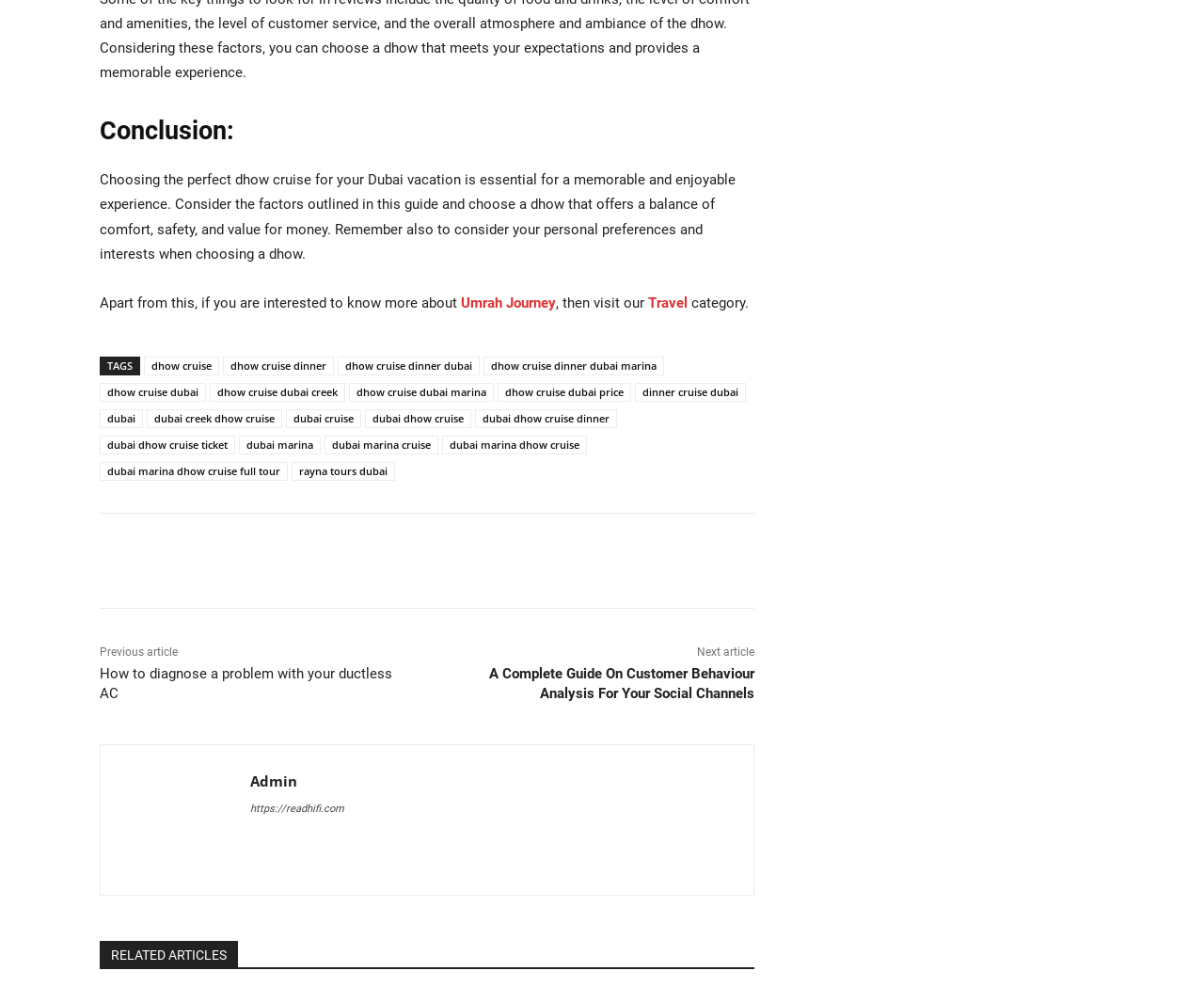Provide your answer in one word or a succinct phrase for the question: 
What is the purpose of the 'RELATED ARTICLES' section?

To suggest similar articles